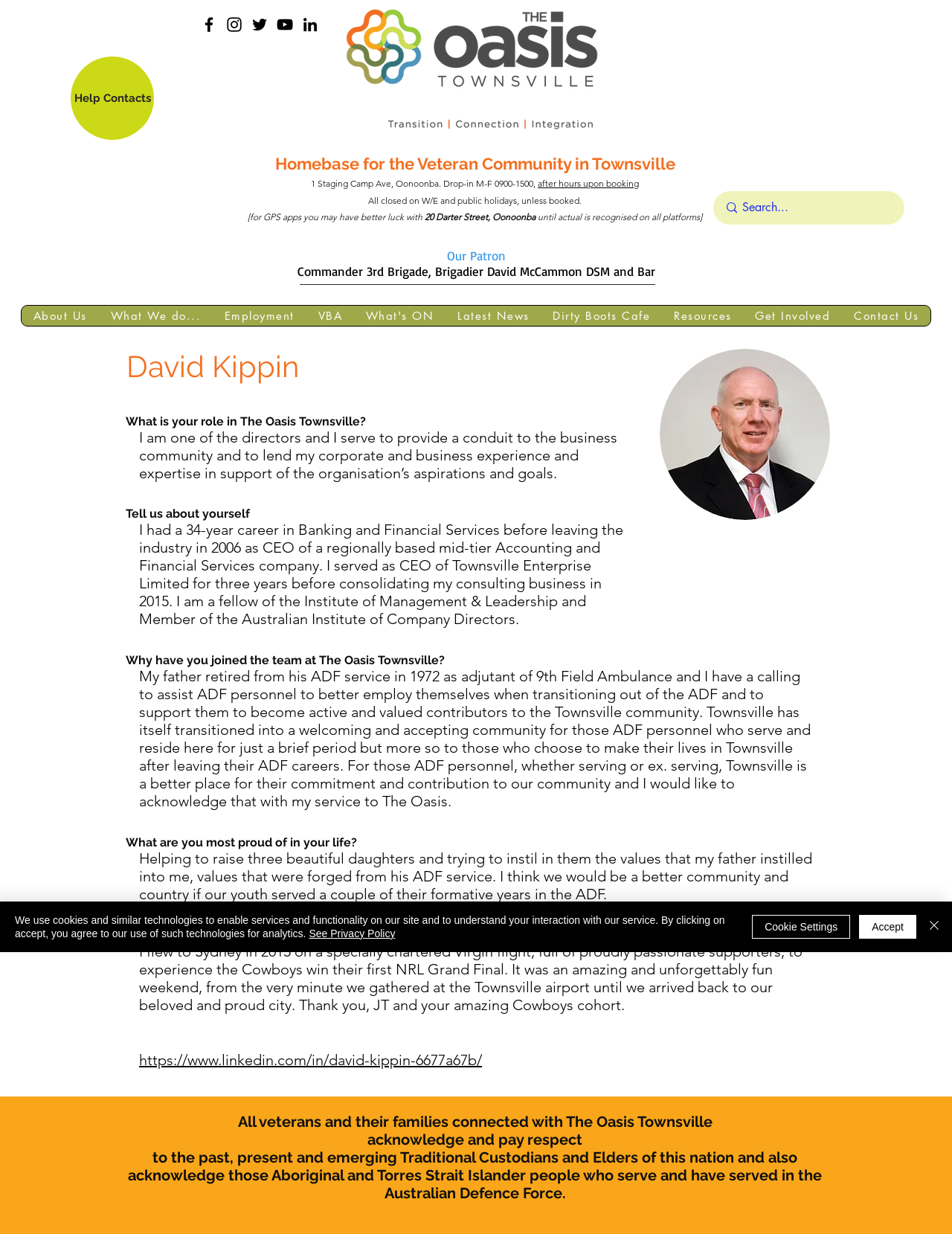What is the name of the person described on this webpage?
Answer the question with as much detail as possible.

The webpage has a heading 'David Kippin' and the content is about this person's role, background, and experiences.